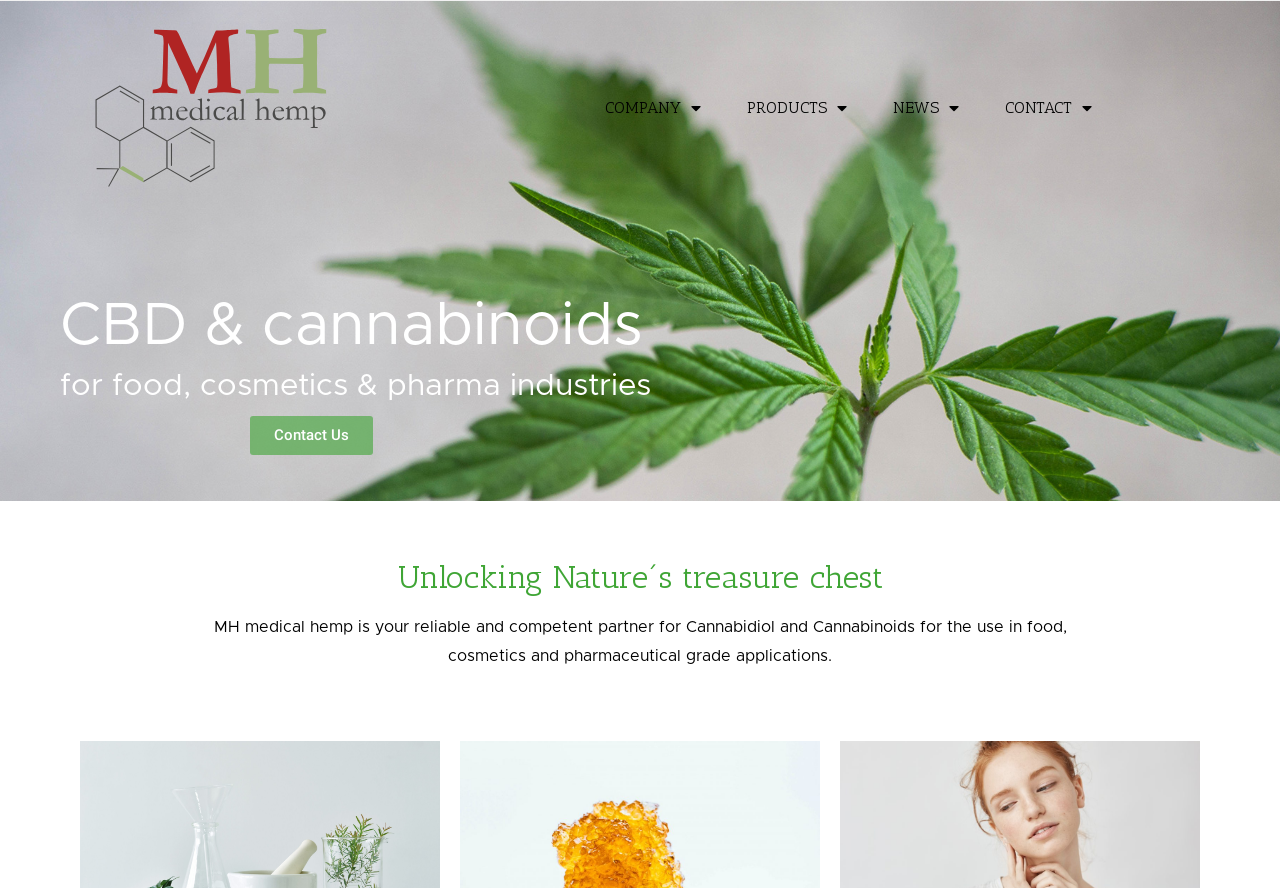What industries does the webpage cater to?
Can you provide an in-depth and detailed response to the question?

The webpage mentions that CBD and cannabinoids are for food, cosmetics, and pharma industries, indicating that the webpage is catering to these industries.